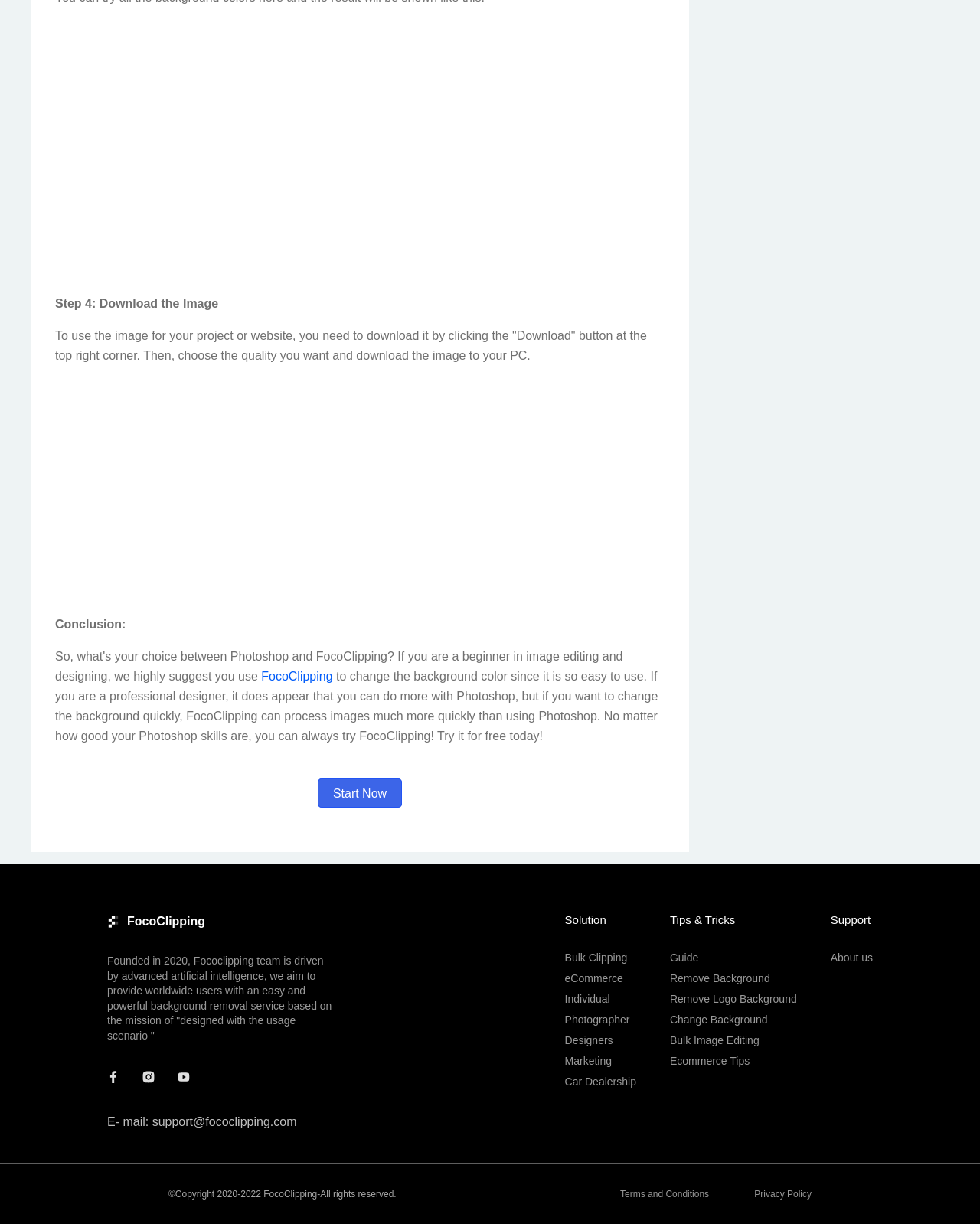Identify the bounding box of the UI element described as follows: "FocoClipping". Provide the coordinates as four float numbers in the range of 0 to 1 [left, top, right, bottom].

[0.267, 0.547, 0.339, 0.559]